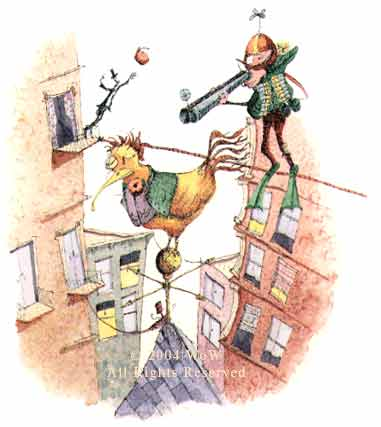What is the atmosphere of the scene?
Carefully examine the image and provide a detailed answer to the question.

The illustration is filled with cheerful colors, exaggerated forms, and playful details, creating a sense of fun and imagination, which contributes to the overall lighthearted atmosphere of the scene.